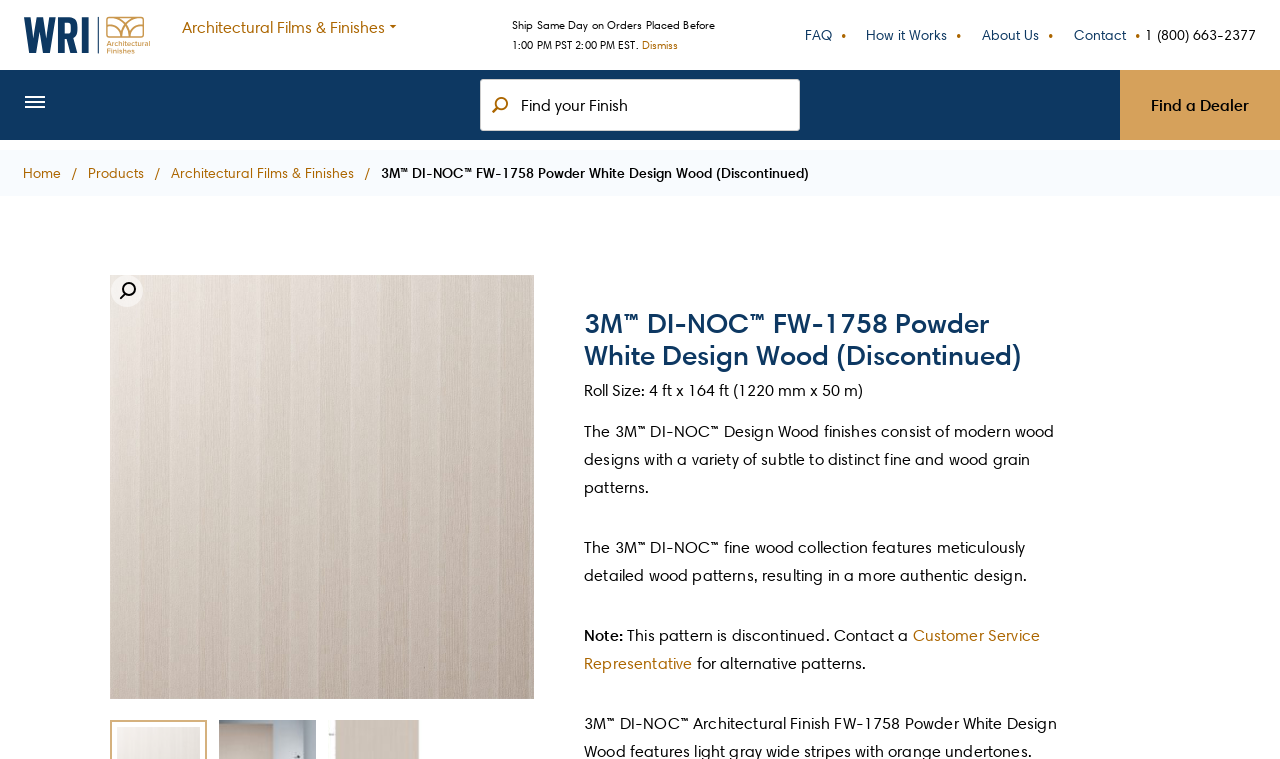Please respond to the question with a concise word or phrase:
What is the roll size of the product?

4 ft x 164 ft